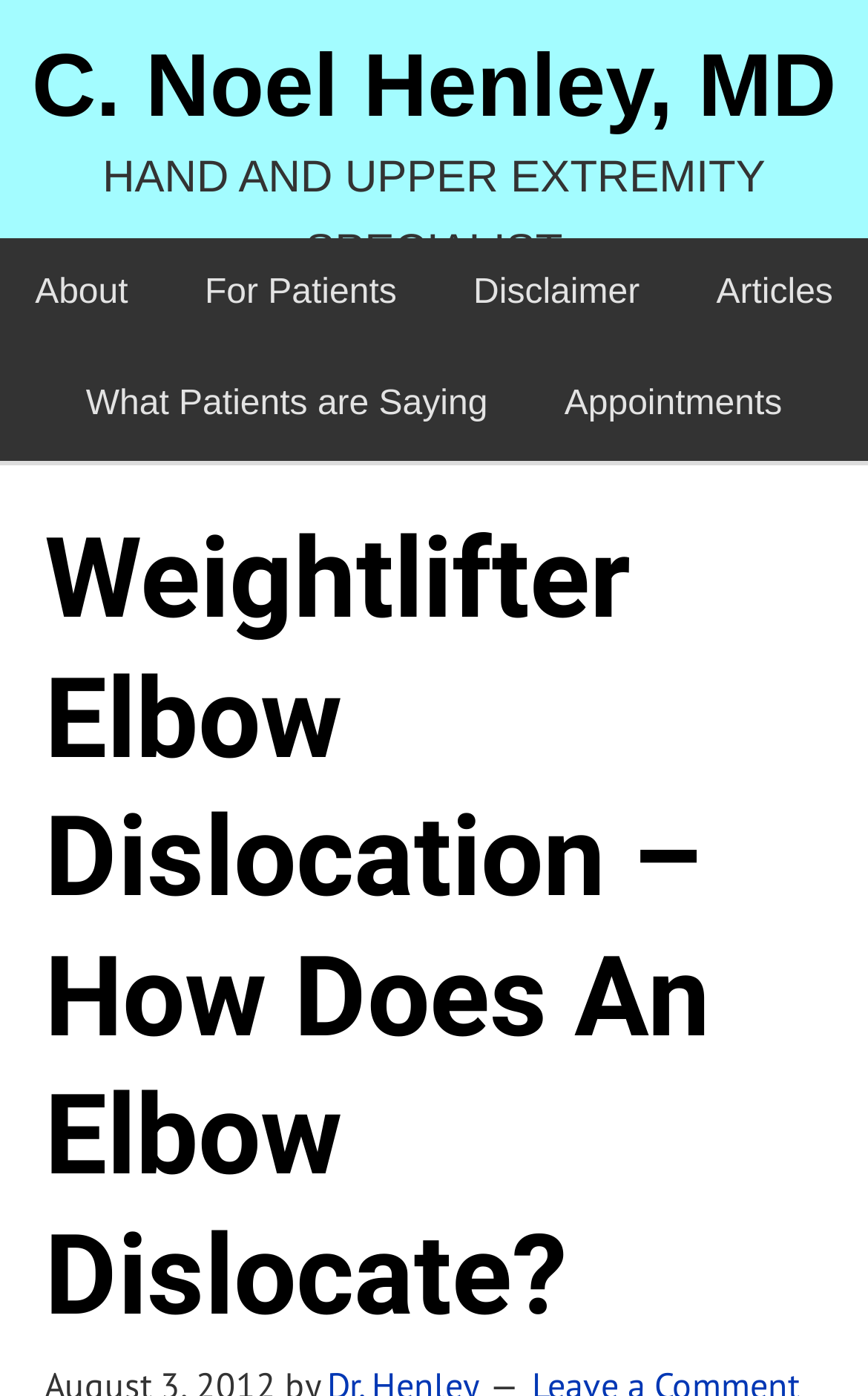What is the topic of the article?
Can you provide a detailed and comprehensive answer to the question?

I found the answer by looking at the heading element 'Weightlifter Elbow Dislocation – How Does An Elbow Dislocate?' which is the main topic of the webpage.